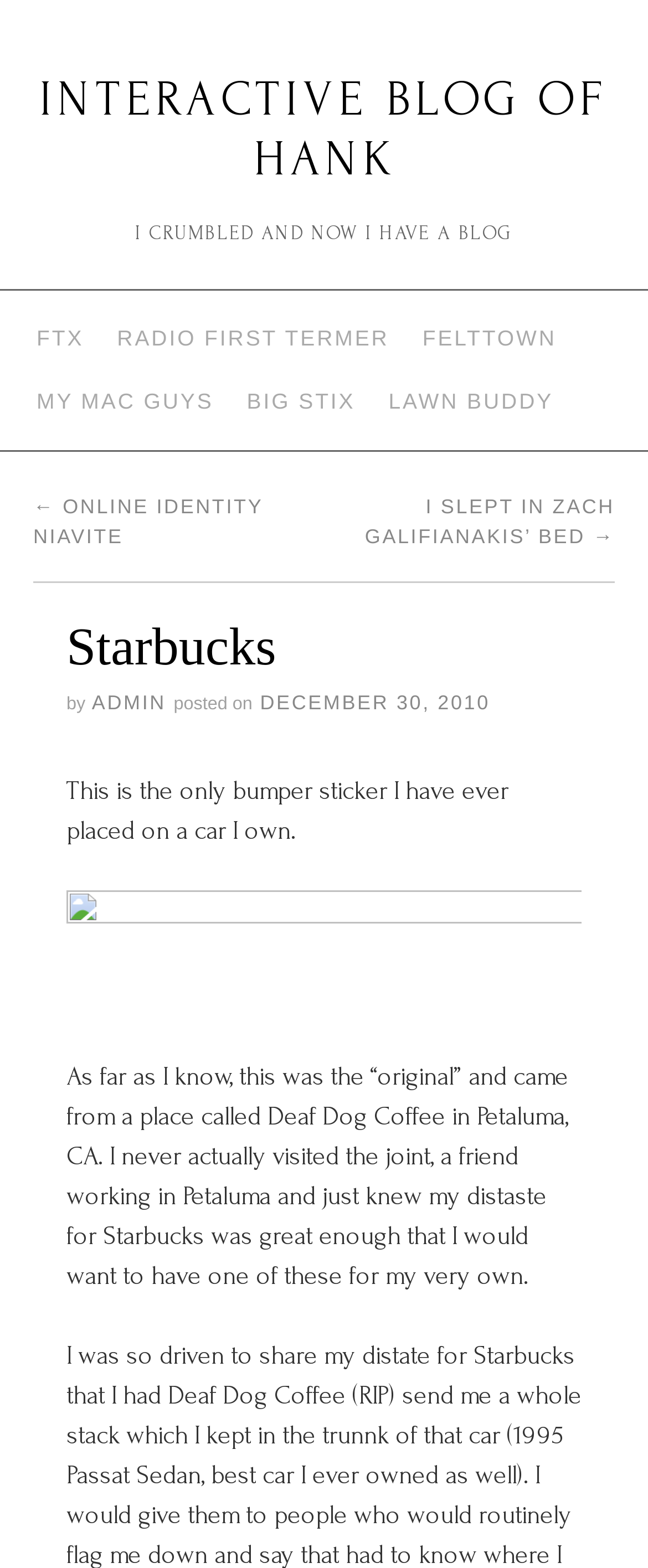Locate the bounding box coordinates of the clickable area to execute the instruction: "go to RADIO FIRST TERMER". Provide the coordinates as four float numbers between 0 and 1, represented as [left, top, right, bottom].

[0.155, 0.196, 0.626, 0.236]